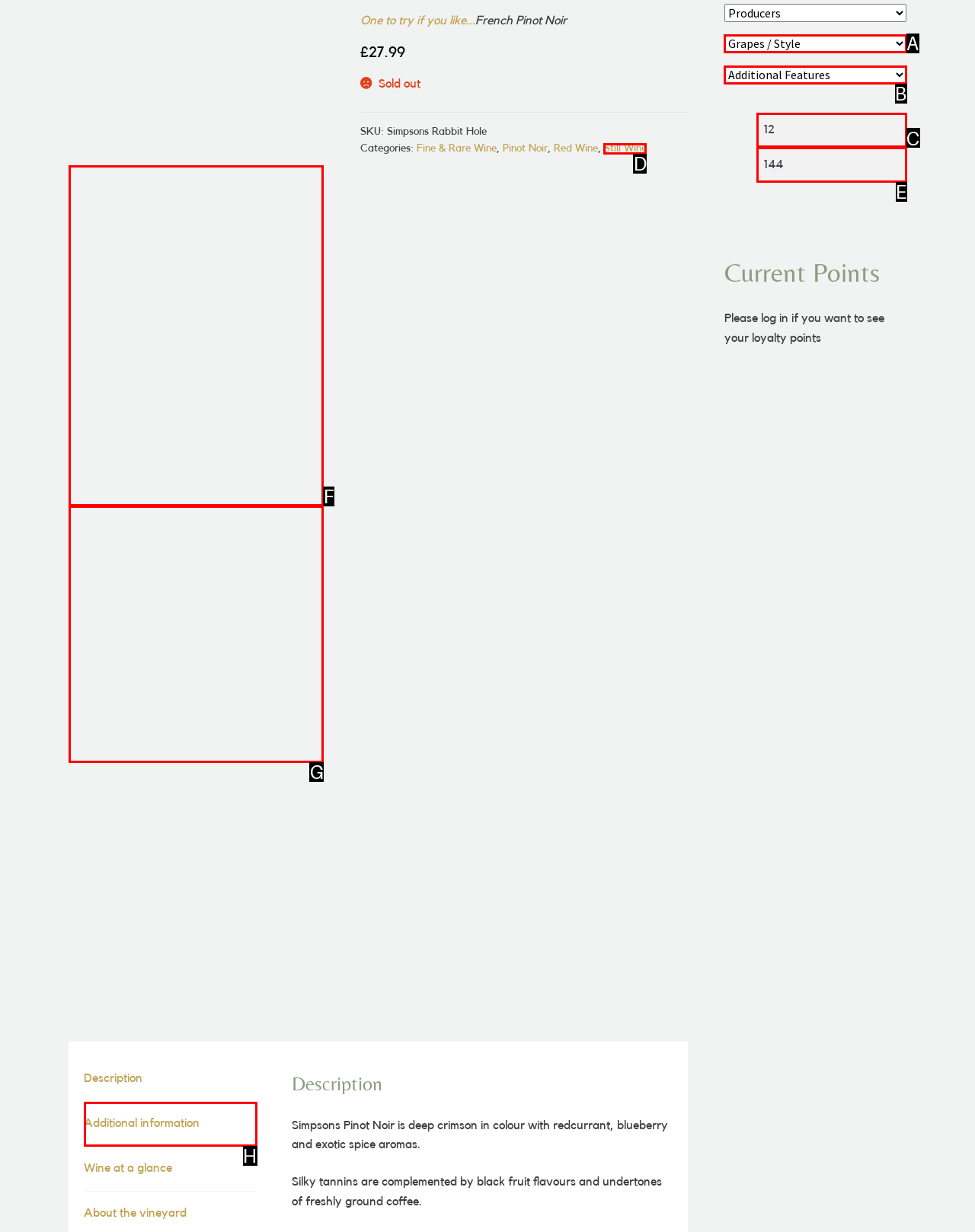Select the letter that corresponds to this element description: title="Simpsons Pinot Noir"
Answer with the letter of the correct option directly.

G